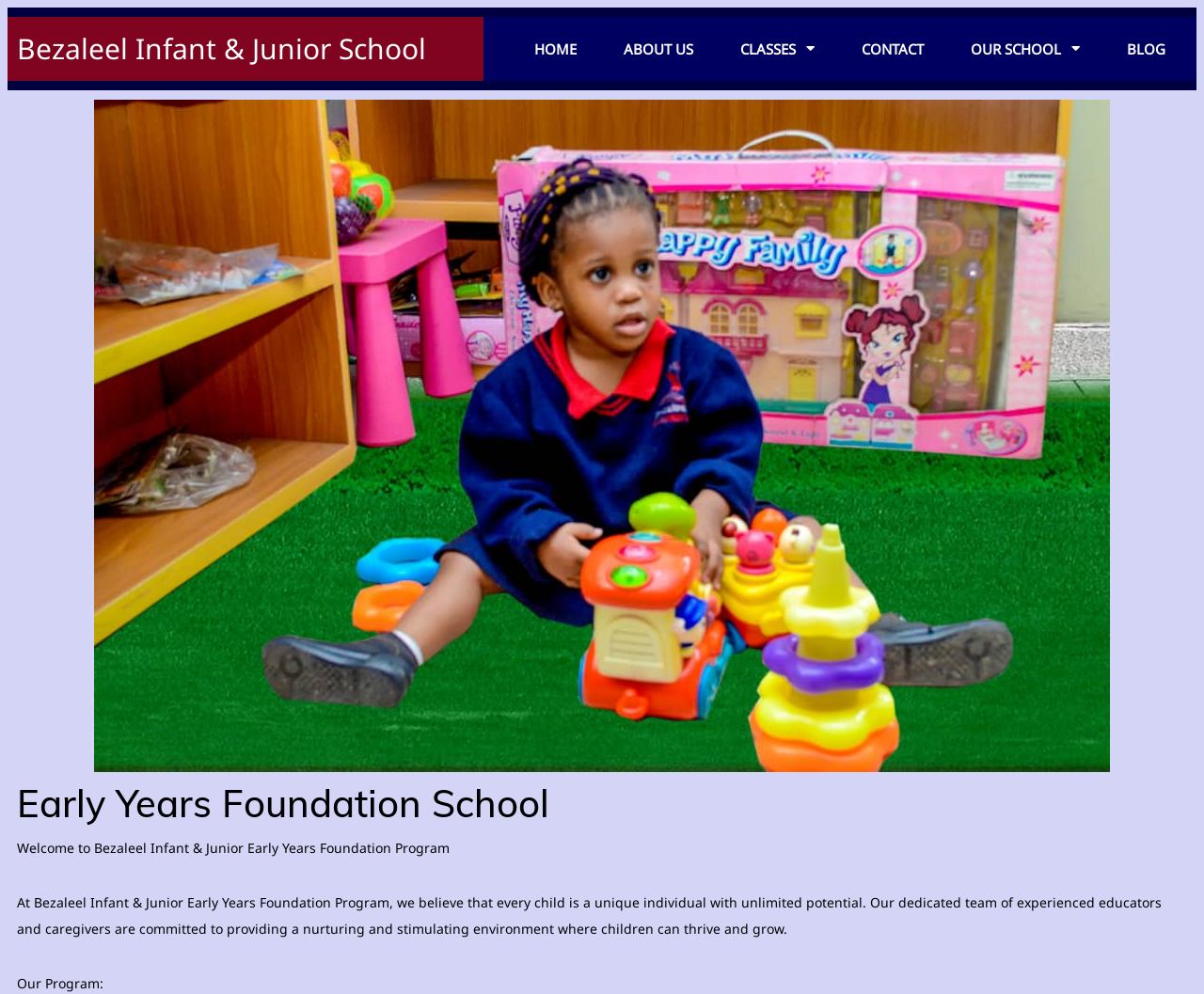What is the name of the school?
Look at the image and answer the question using a single word or phrase.

Bezaleel Infant & Junior School